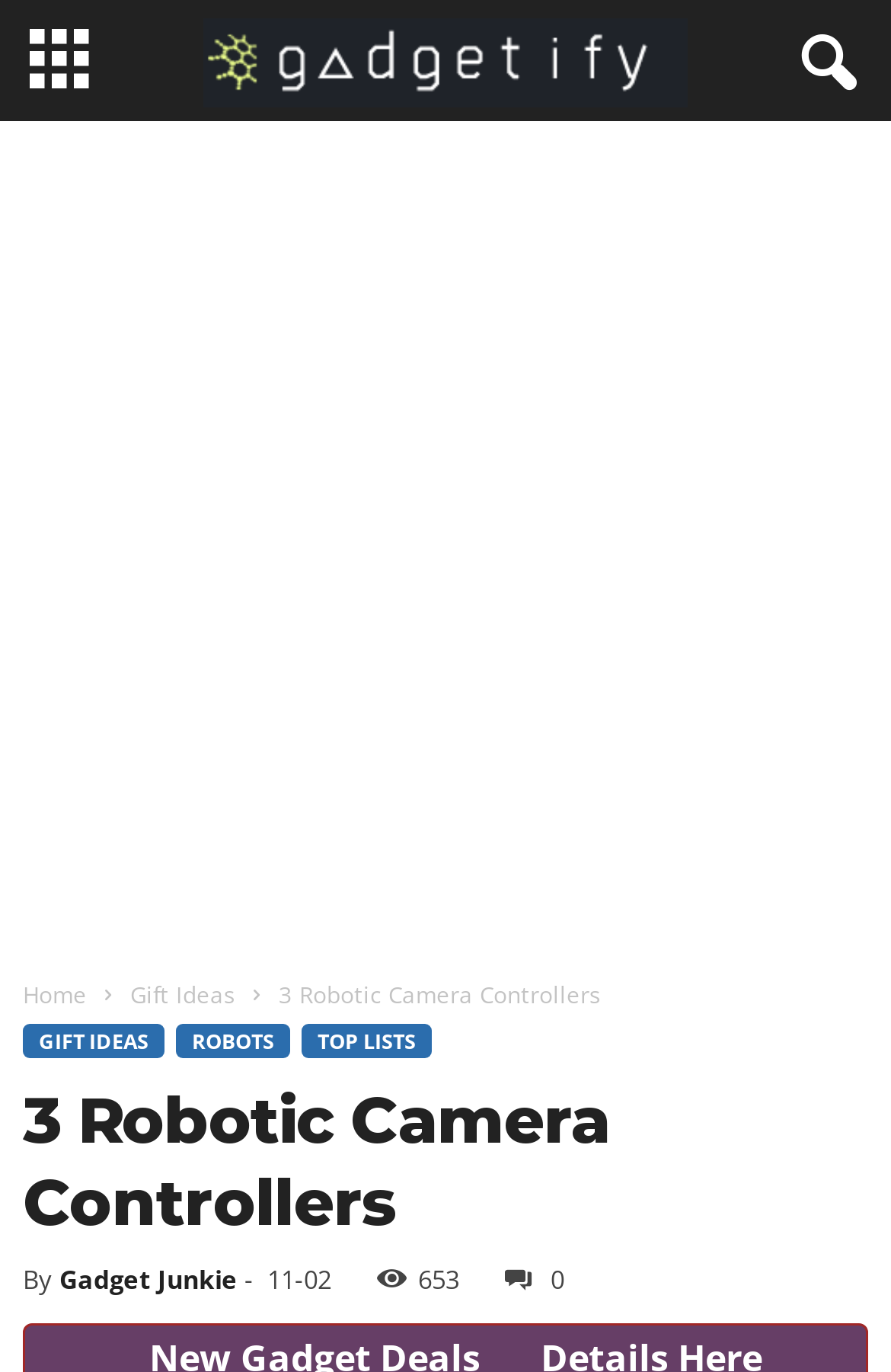What is the date of the article?
Based on the screenshot, provide a one-word or short-phrase response.

11-02